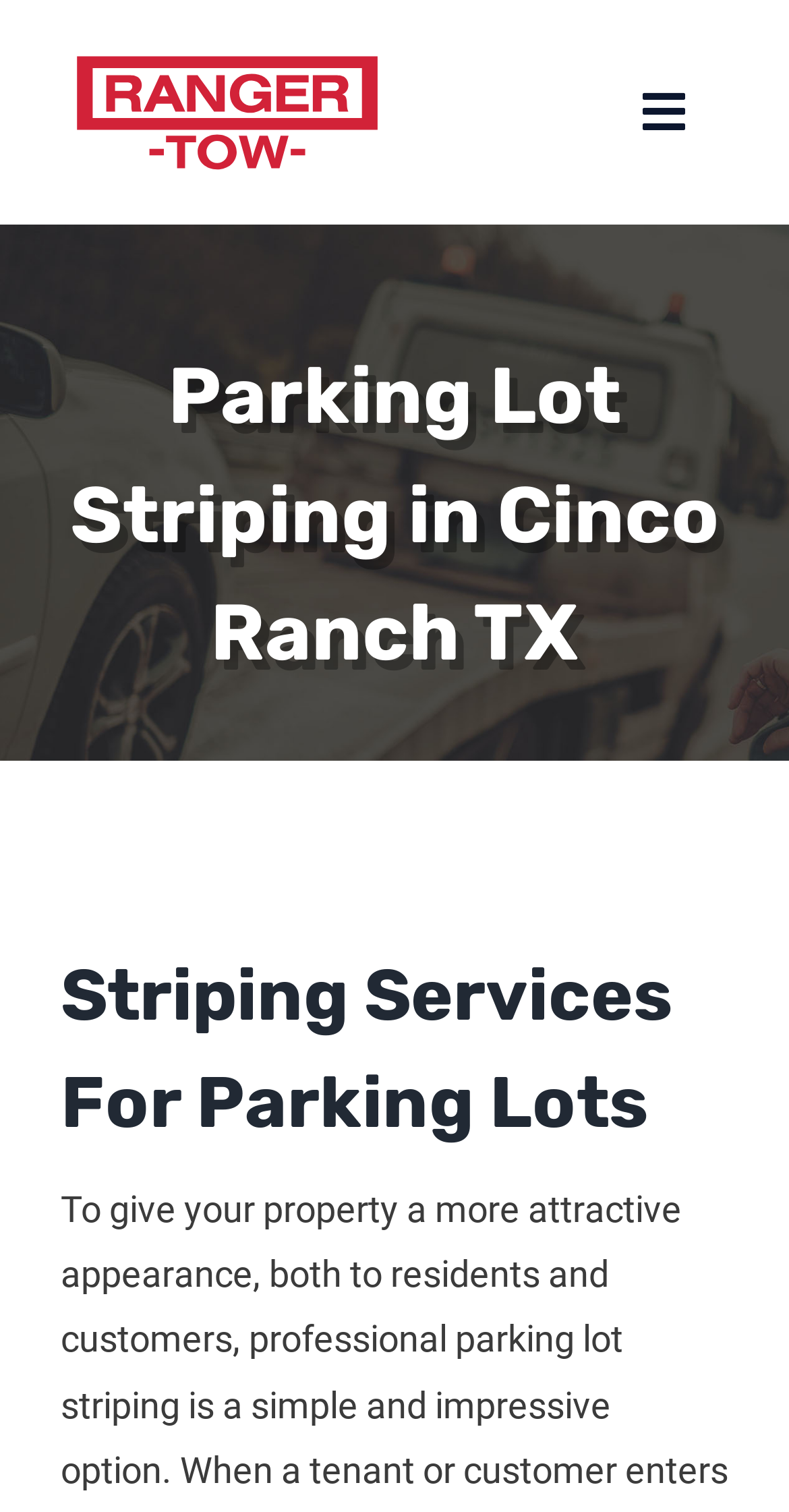Explain the features and main sections of the webpage comprehensively.

The webpage is about Cinco Ranch striping services for parking lots. At the top left corner, there is a logo of Ranger Tow, accompanied by a link to the RangerTow-logo. To the right of the logo, there is a navigation menu with a toggle button that can be expanded to reveal various menu items, including Home, Services, Testimonials, News, About Us, Contact Us, and Vehicle-Search.

Below the navigation menu, there are two headings. The first heading, "Parking Lot Striping in Cinco Ranch TX", is located near the top of the page, and the second heading, "Striping Services For Parking Lots", is positioned below the first one. There are no images on the page apart from the Ranger Tow logo.